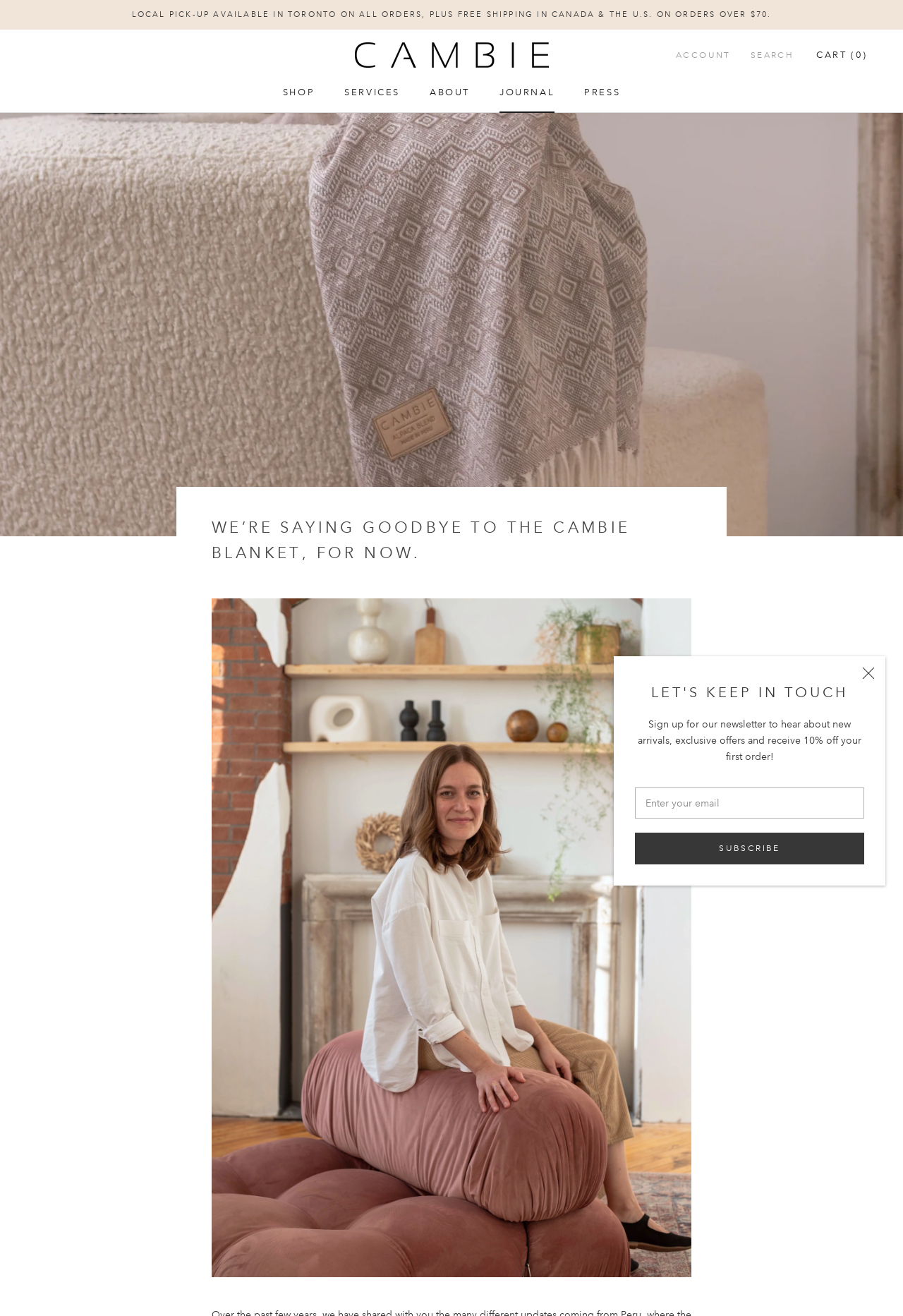Provide a short, one-word or phrase answer to the question below:
What is the purpose of the textbox?

Enter email